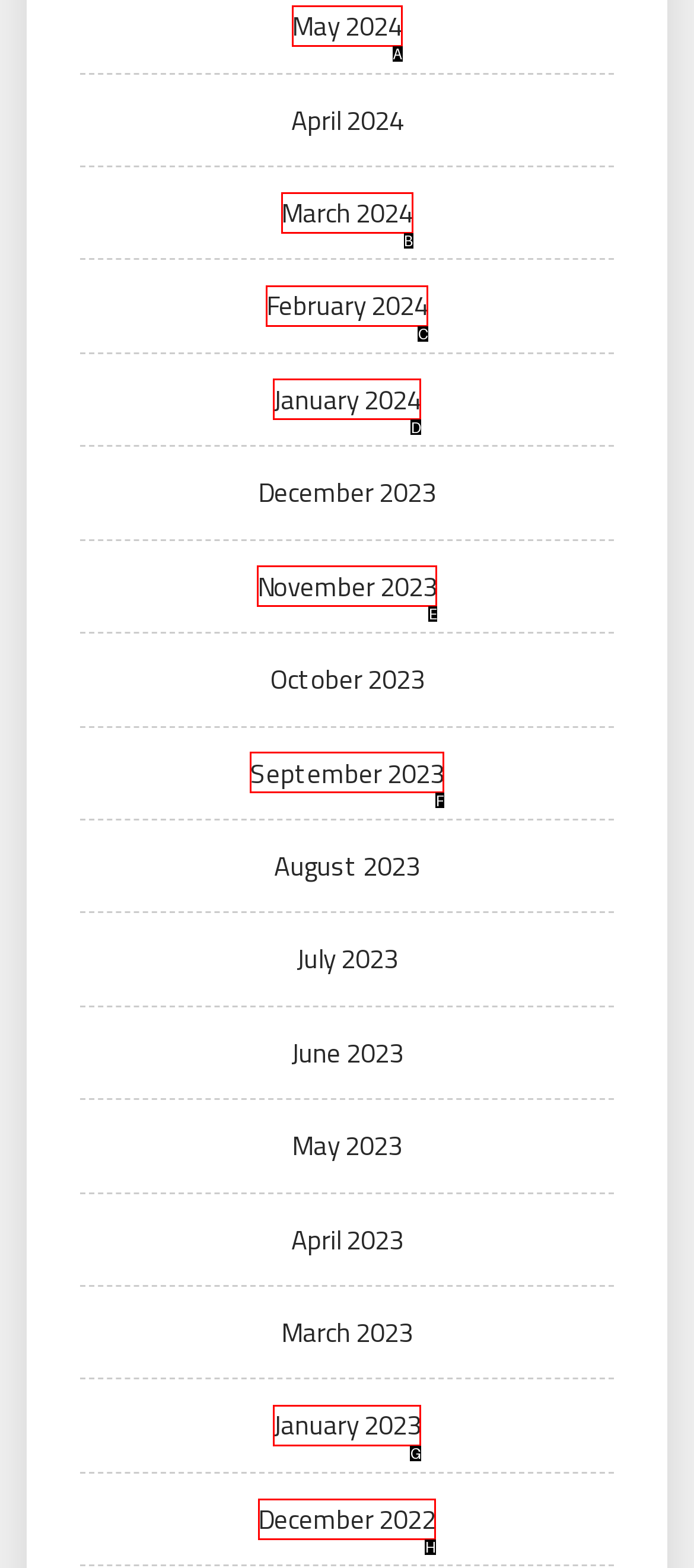Find the appropriate UI element to complete the task: access December 2022. Indicate your choice by providing the letter of the element.

H